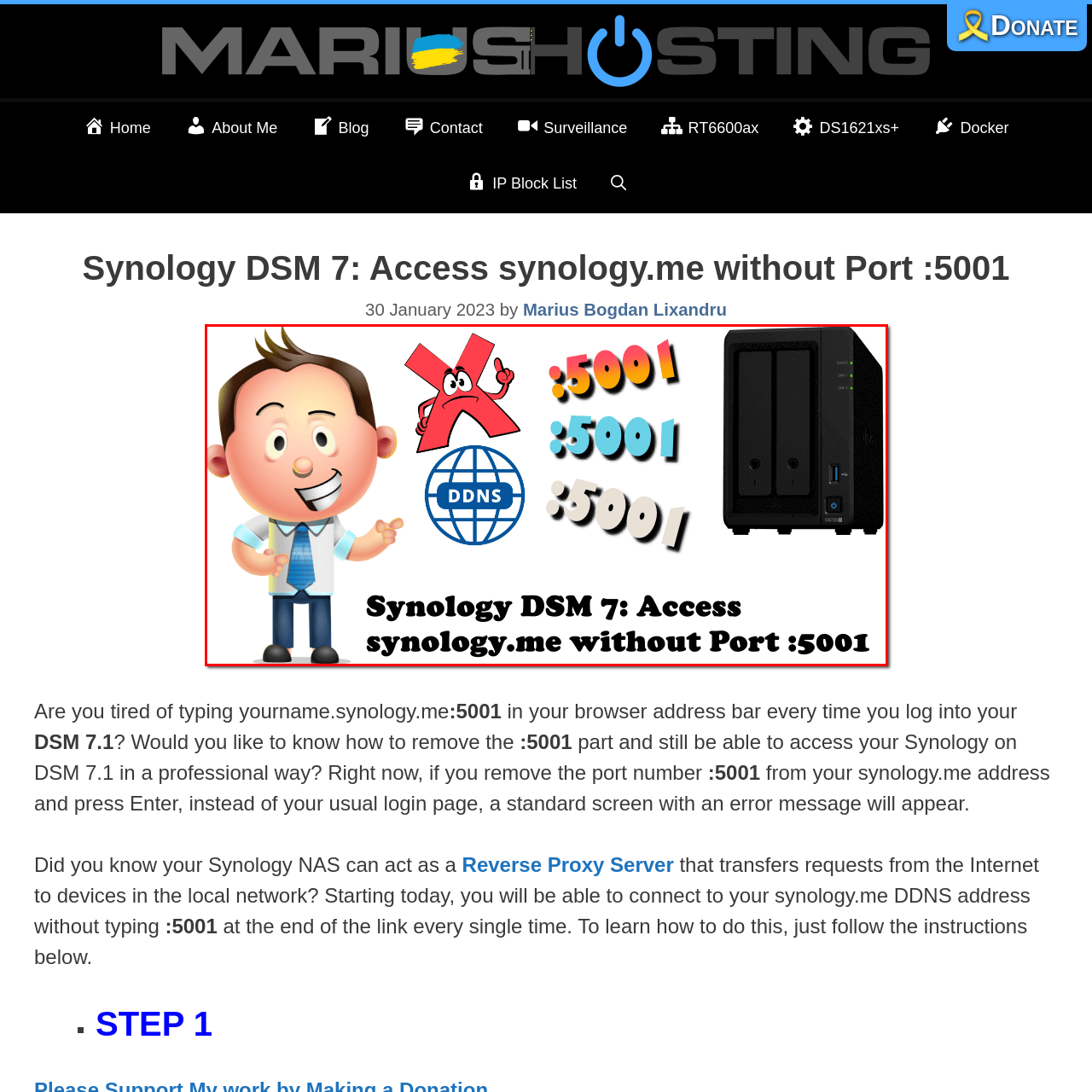Elaborate on all the details and elements present in the red-outlined area of the image.

The image illustrates the process of accessing Synology DSM 7 without the need to include the port number :5001 in the browser's address bar. Central to the design, a cheerful cartoon character symbolizes ease and accessibility, standing on the left side. The character's expression conveys a sense of frustration as it points to an “X” symbol that represents the common troubles of having to input the port number repeatedly. 

In the center, a globe icon featuring "DDNS" emphasizes the concept of dynamic domain name system service, which simplifies accessing the Synology device. To the right, a sleek Synology NAS (Network Attached Storage) unit is displayed, visually underscoring the context of the tutorial. 

The text at the bottom reads "Synology DSM 7: Access synology.me without Port :5001," clearly indicating the purpose of the content—providing instructions for bypassing the port requirement for more convenient access. Overall, the image combines playful elements with informative graphics to engage users in learning how to streamline their Synology access experience.